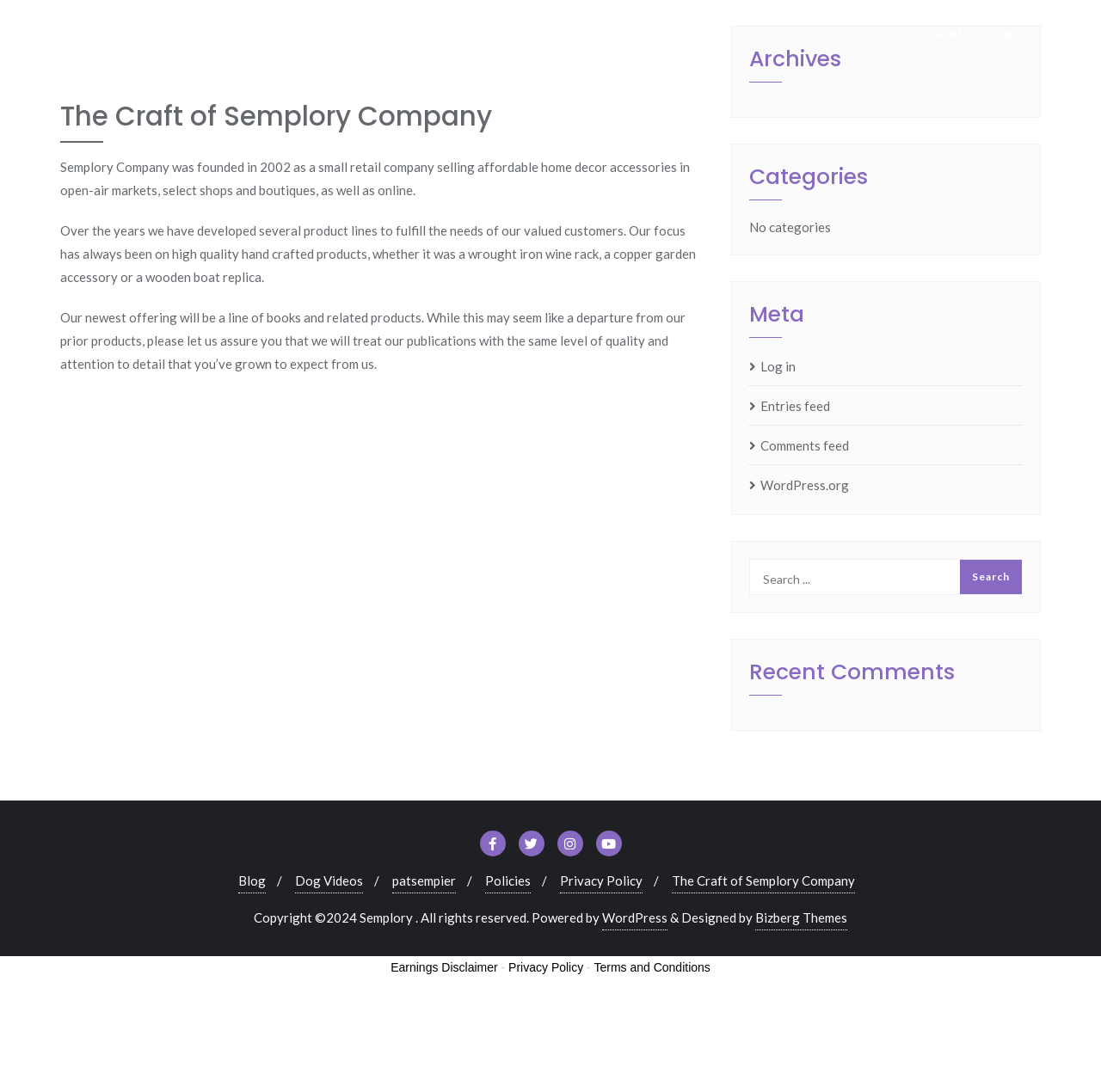Find the bounding box coordinates of the element you need to click on to perform this action: 'View Archives'. The coordinates should be represented by four float values between 0 and 1, in the format [left, top, right, bottom].

[0.68, 0.044, 0.929, 0.076]